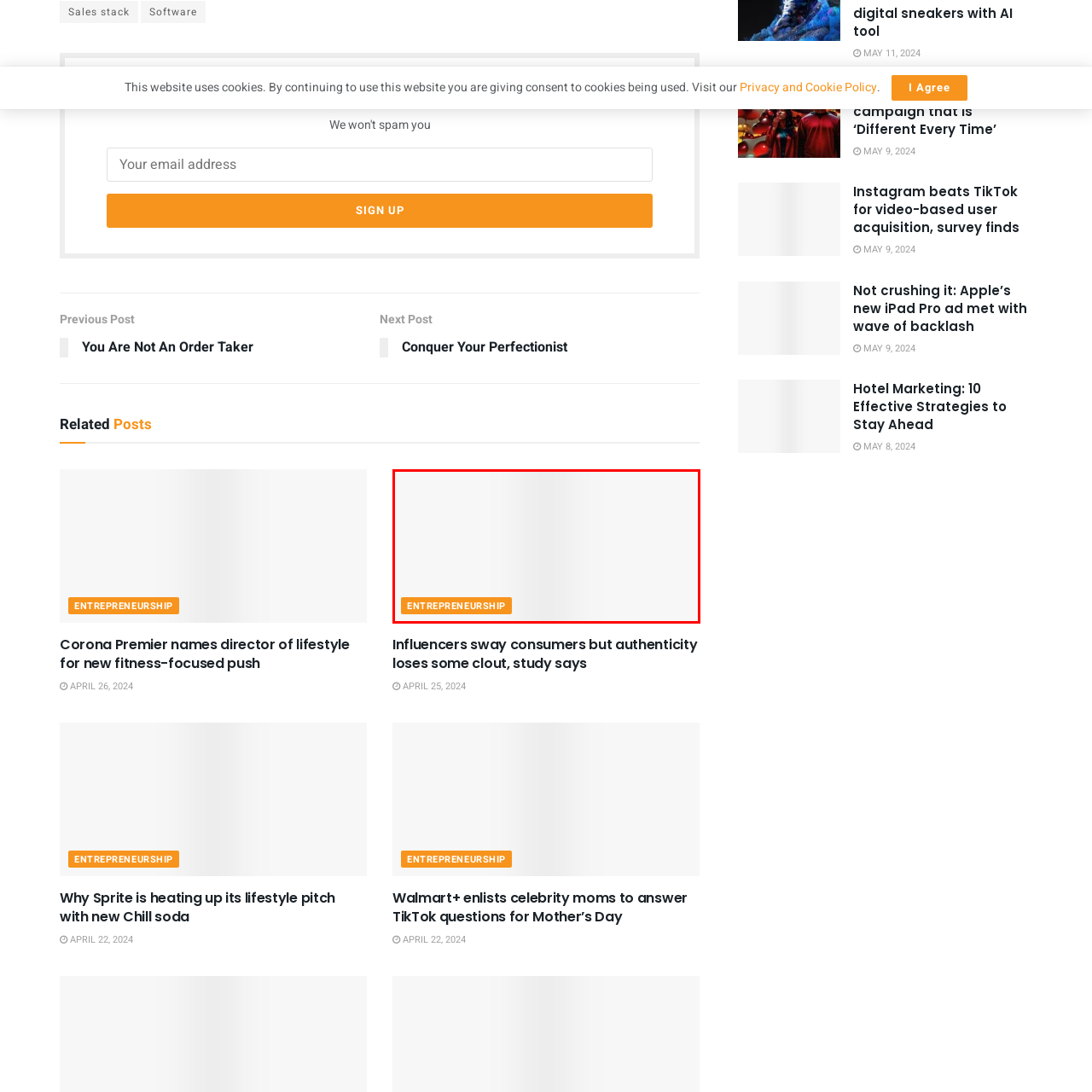Observe the content inside the red rectangle and respond to the question with one word or phrase: 
What is the design style of the interface?

Minimalistic